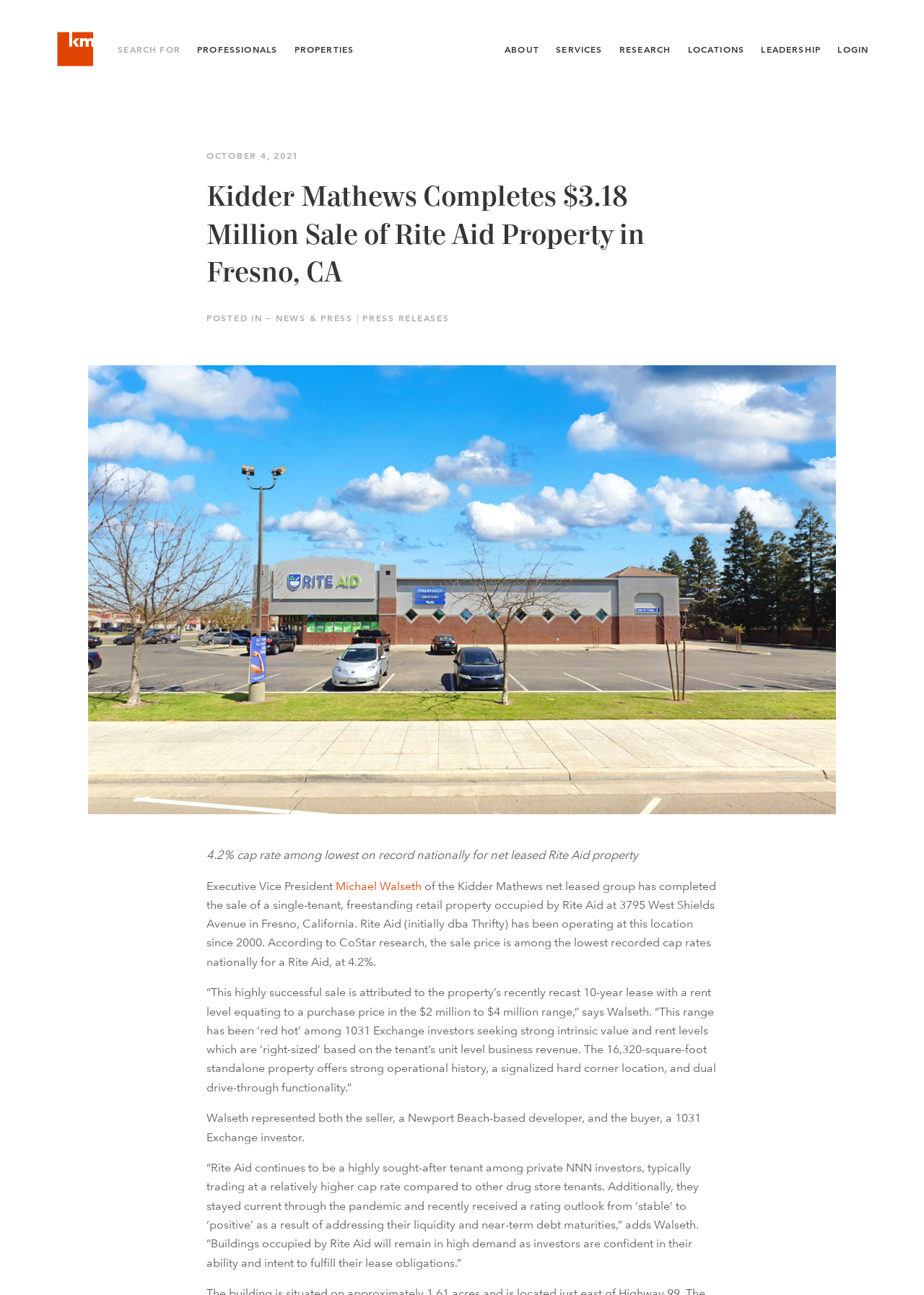What is the sale price of the Rite Aid property?
From the details in the image, provide a complete and detailed answer to the question.

The sale price of the Rite Aid property is mentioned in the heading of the webpage as 'Kidder Mathews Completes $3.18 Million Sale of Rite Aid Property in Fresno, CA'.